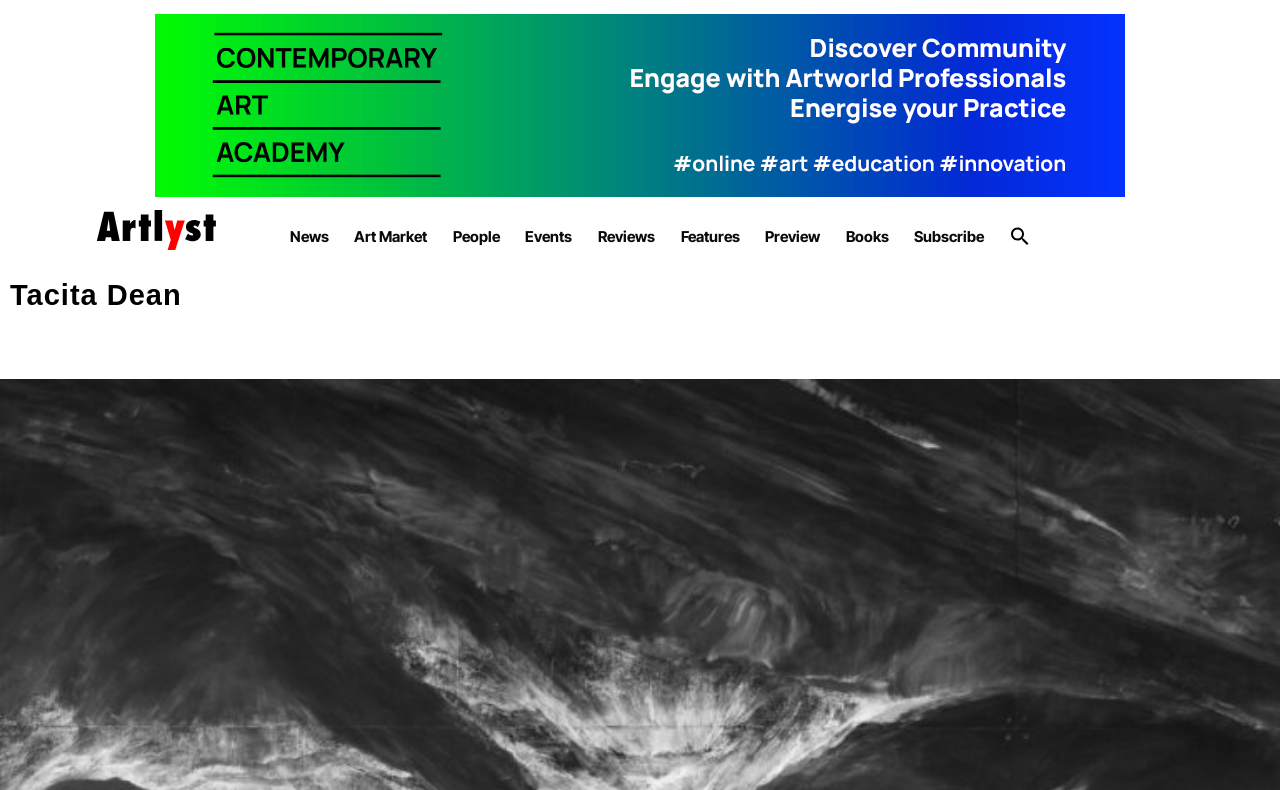Detail the webpage's structure and highlights in your description.

The webpage is about Tacita Dean, an artist, and is hosted on the Artlyst website. At the top left of the page, there is a link to the homepage, accompanied by a small image of the Artlyst logo. Below this, there is a navigation menu with 9 links: News, Art Market, People, Events, Reviews, Features, Preview, Books, and Subscribe. These links are arranged horizontally, taking up most of the width of the page.

On the same level as the navigation menu, there is a search icon link at the top right of the page, which is represented by a small image of a magnifying glass. 

Below the navigation menu, there is a large heading that reads "Tacita Dean", taking up most of the width of the page. This heading is centered and prominent, indicating that the webpage is dedicated to the artist.